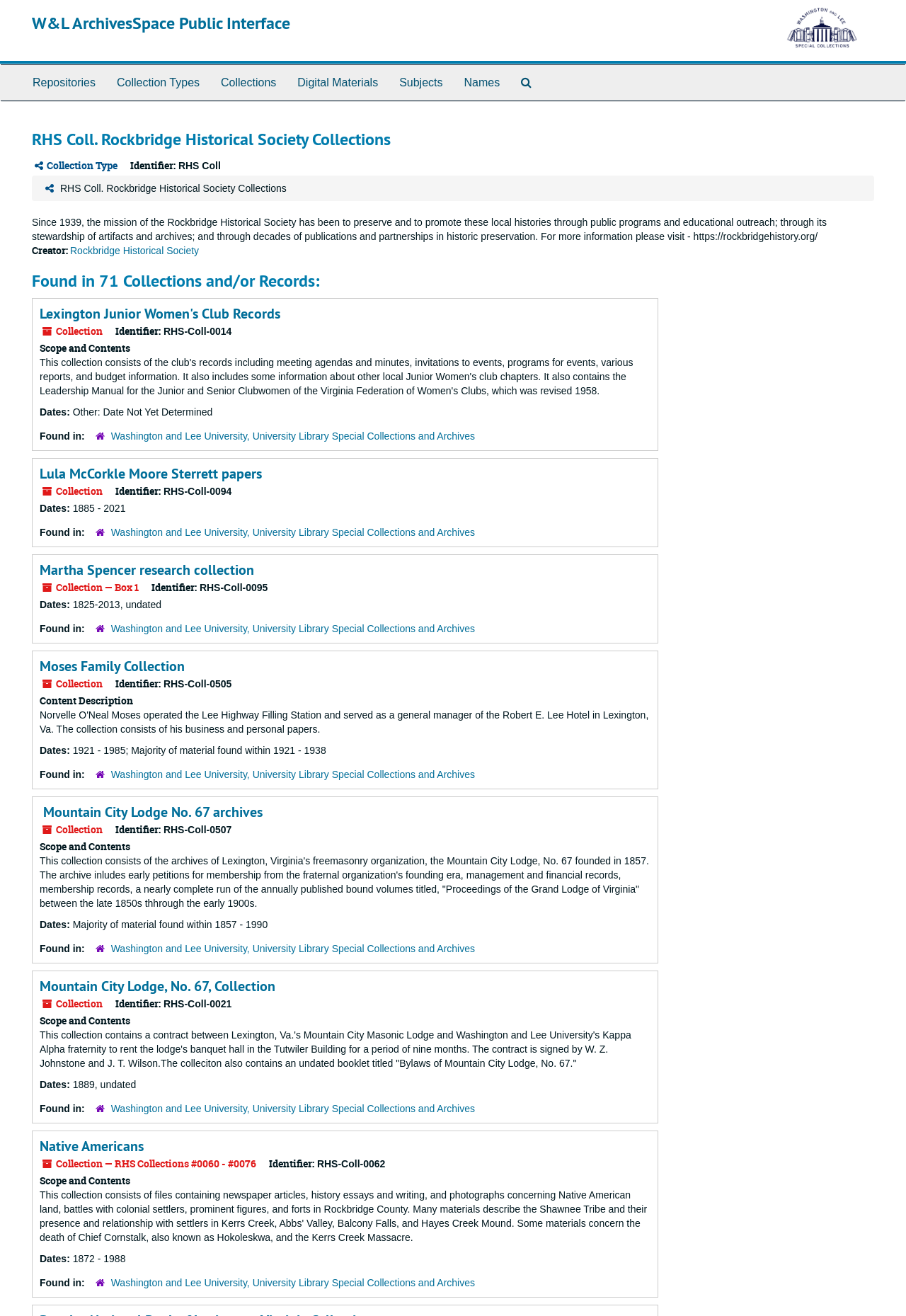Offer an in-depth caption of the entire webpage.

The webpage is a search result page from the W&L ArchivesSpace Public Interface, displaying 71 results. At the top, there is a heading "W&L ArchivesSpace Public Interface" and an image "ArchivesSpace - Powered by Atlas Systems" on the right side. Below the heading, there is a top-level navigation menu with links to "Repositories", "Collection Types", "Collections", "Digital Materials", "Subjects", "Names", and "Search The Archives".

The main content of the page is divided into several sections, each representing a collection or record. The first section is titled "RHS Coll. Rockbridge Historical Society Collections" and has a brief description of the collection. Below this section, there are several other sections, each with a heading indicating the title of the collection or record, such as "Lexington Junior Women's Club Records", "Lula McCorkle Moore Sterrett papers", and "Martha Spencer research collection". Each section has a link to the collection or record, and some of them have additional information such as the identifier, dates, scope and contents, and found in.

There are a total of 7 sections, each with a similar structure, displaying information about different collections and records. The sections are arranged vertically, with the first section at the top and the last section at the bottom.